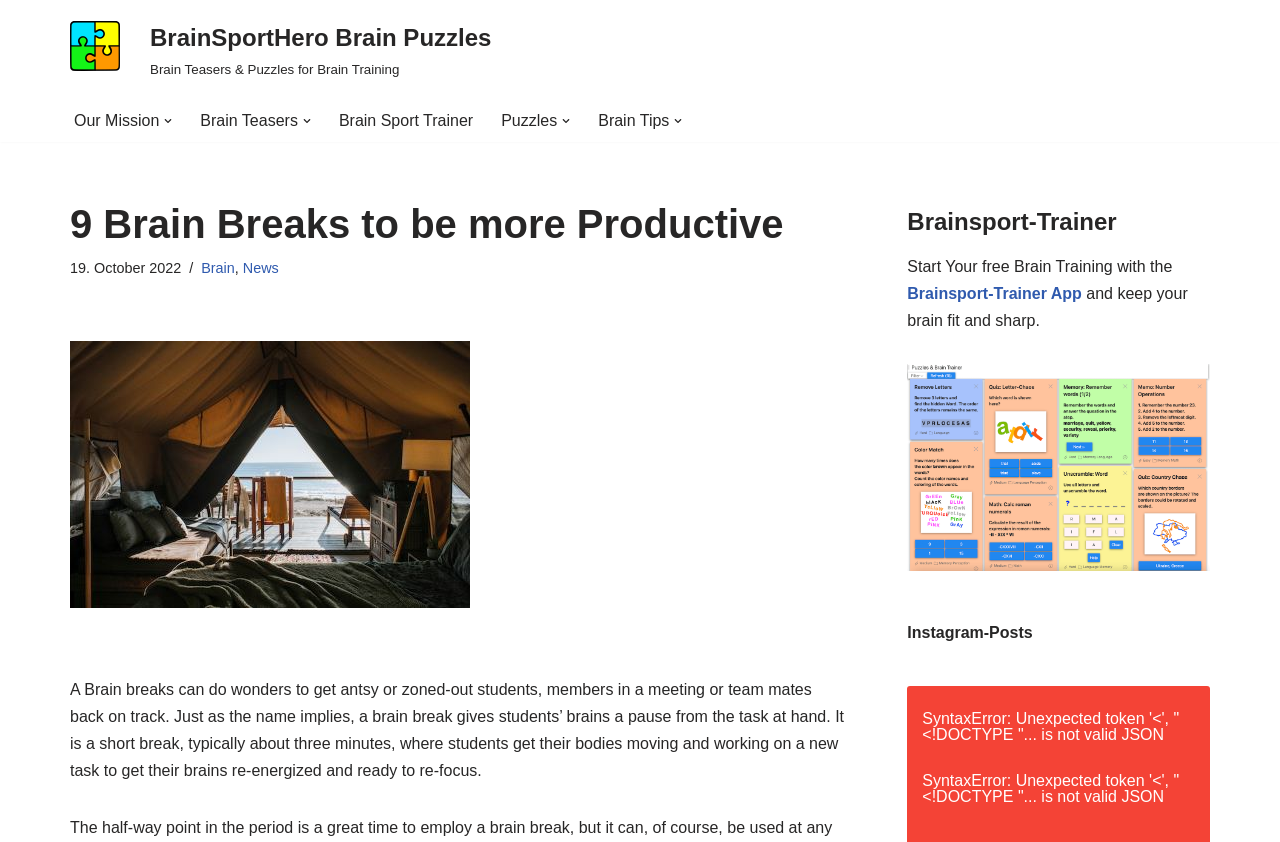Locate the bounding box of the UI element with the following description: "Our Mission".

[0.058, 0.128, 0.124, 0.159]